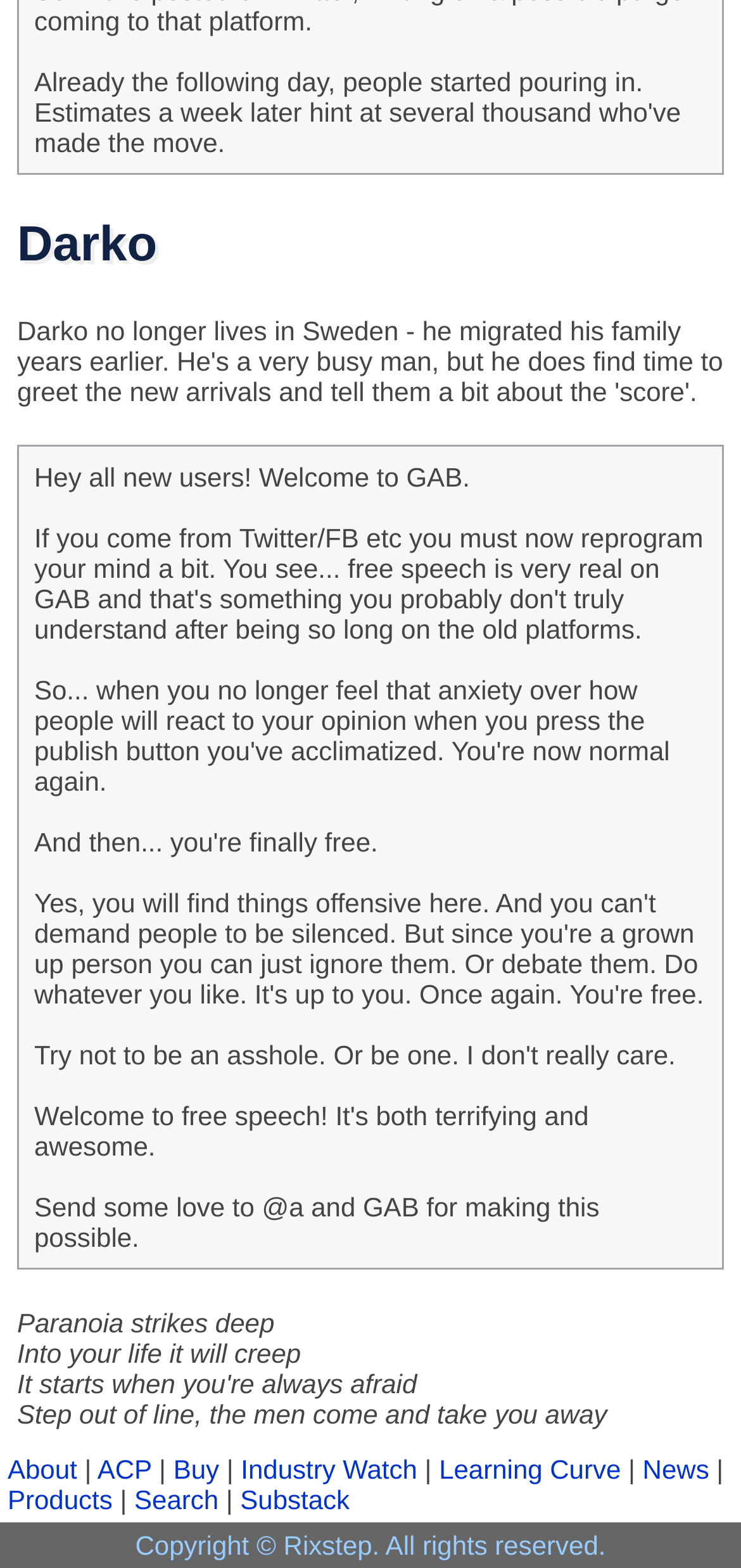Based on the element description: "Search", identify the bounding box coordinates for this UI element. The coordinates must be four float numbers between 0 and 1, listed as [left, top, right, bottom].

[0.181, 0.946, 0.295, 0.966]